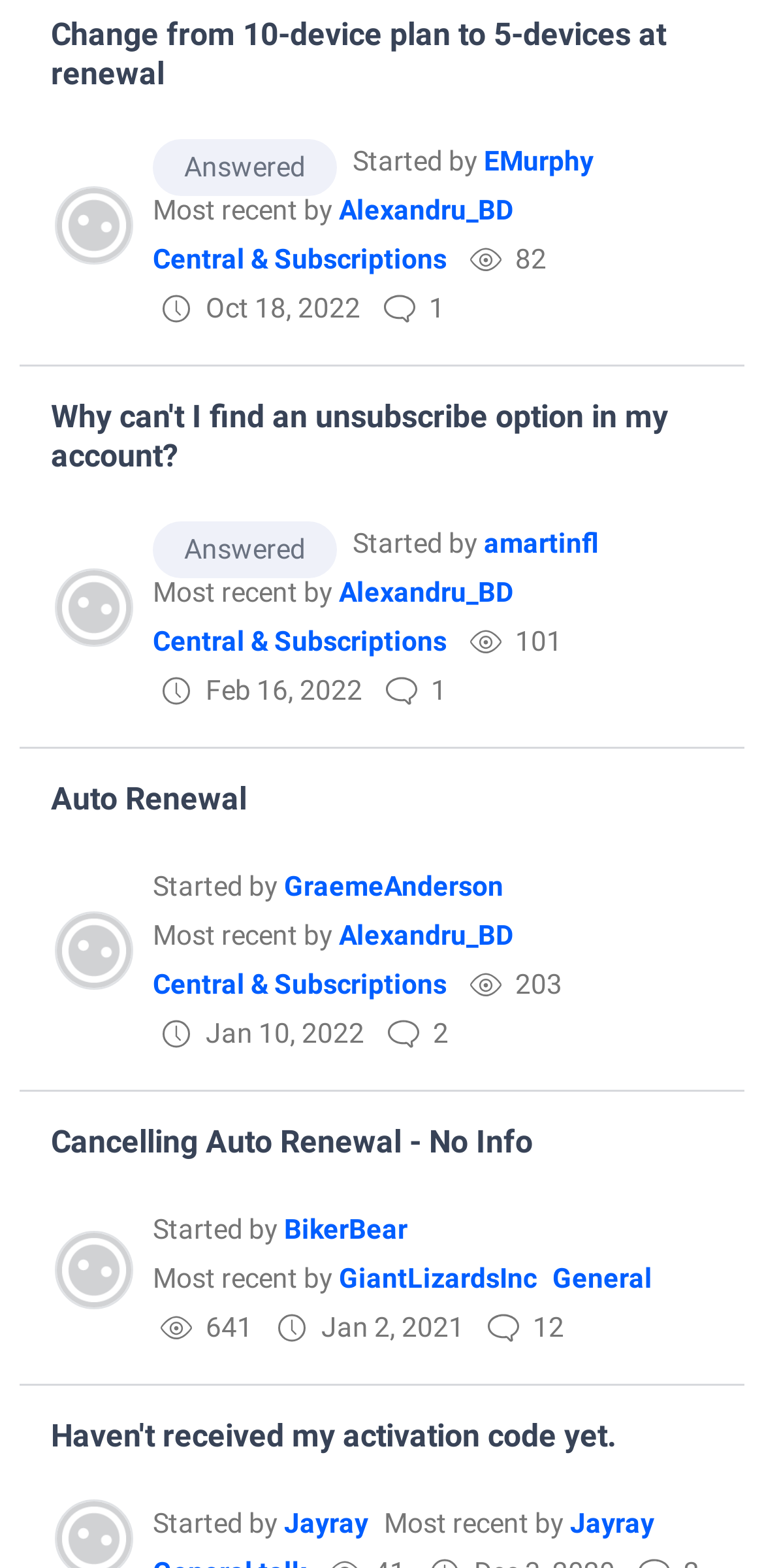Please determine the bounding box coordinates of the element's region to click for the following instruction: "View the profile of user 'EMurphy'".

[0.633, 0.092, 0.777, 0.112]